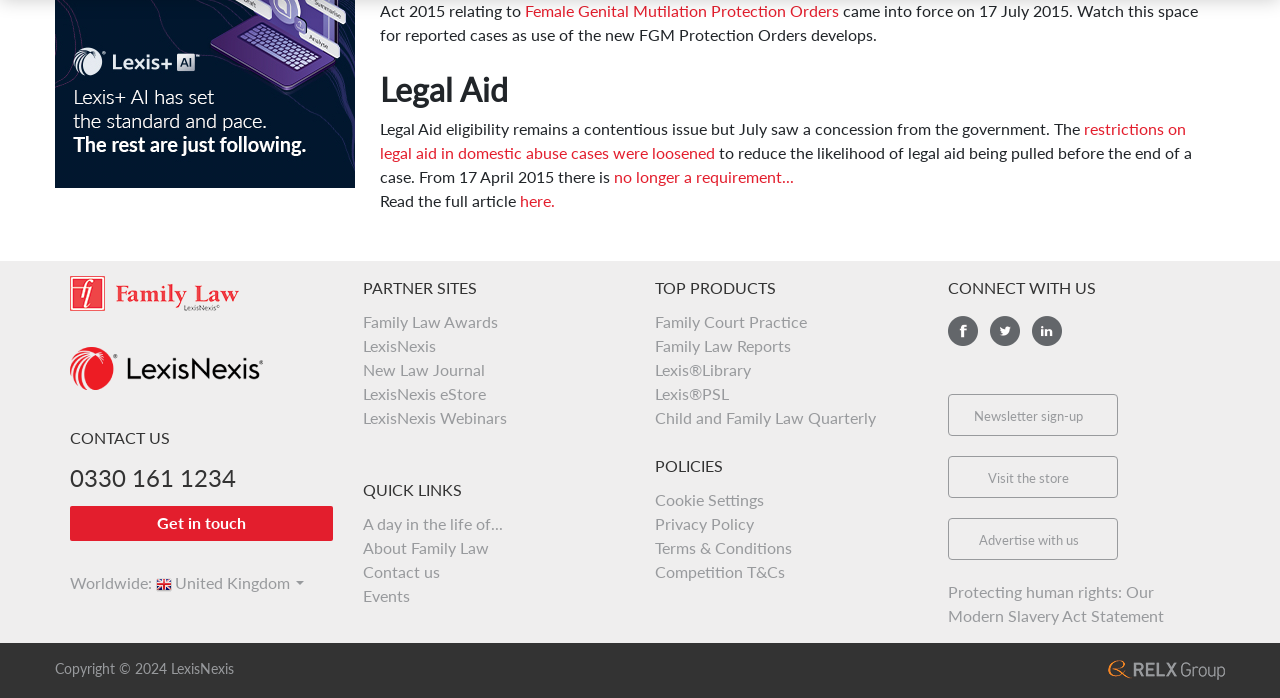Please determine the bounding box coordinates, formatted as (top-left x, top-left y, bottom-right x, bottom-right y), with all values as floating point numbers between 0 and 1. Identify the bounding box of the region described as: Competition T&Cs

[0.512, 0.805, 0.613, 0.832]